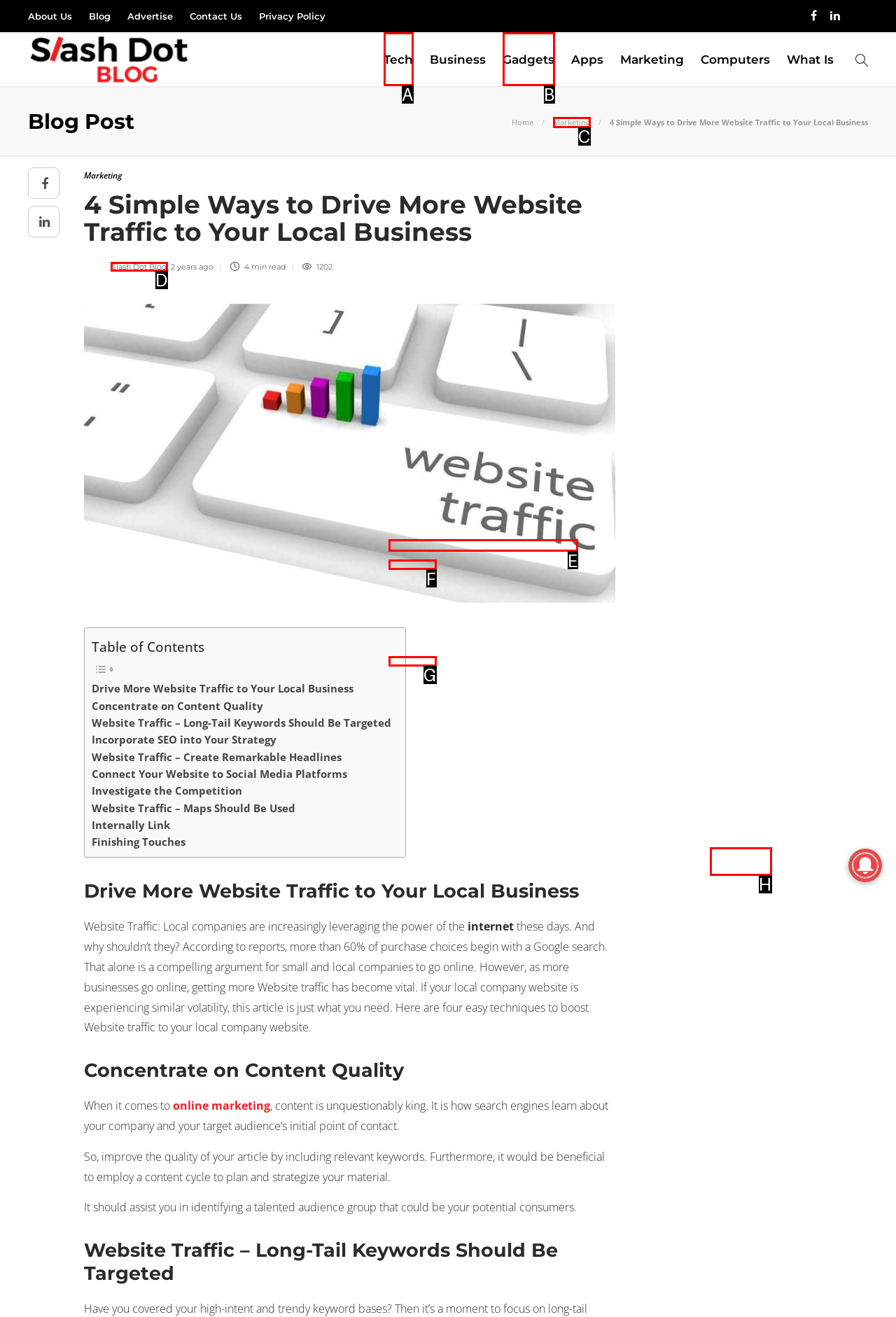Which HTML element should be clicked to complete the task: Click on the 'Slash Dot Blog' link? Answer with the letter of the corresponding option.

D